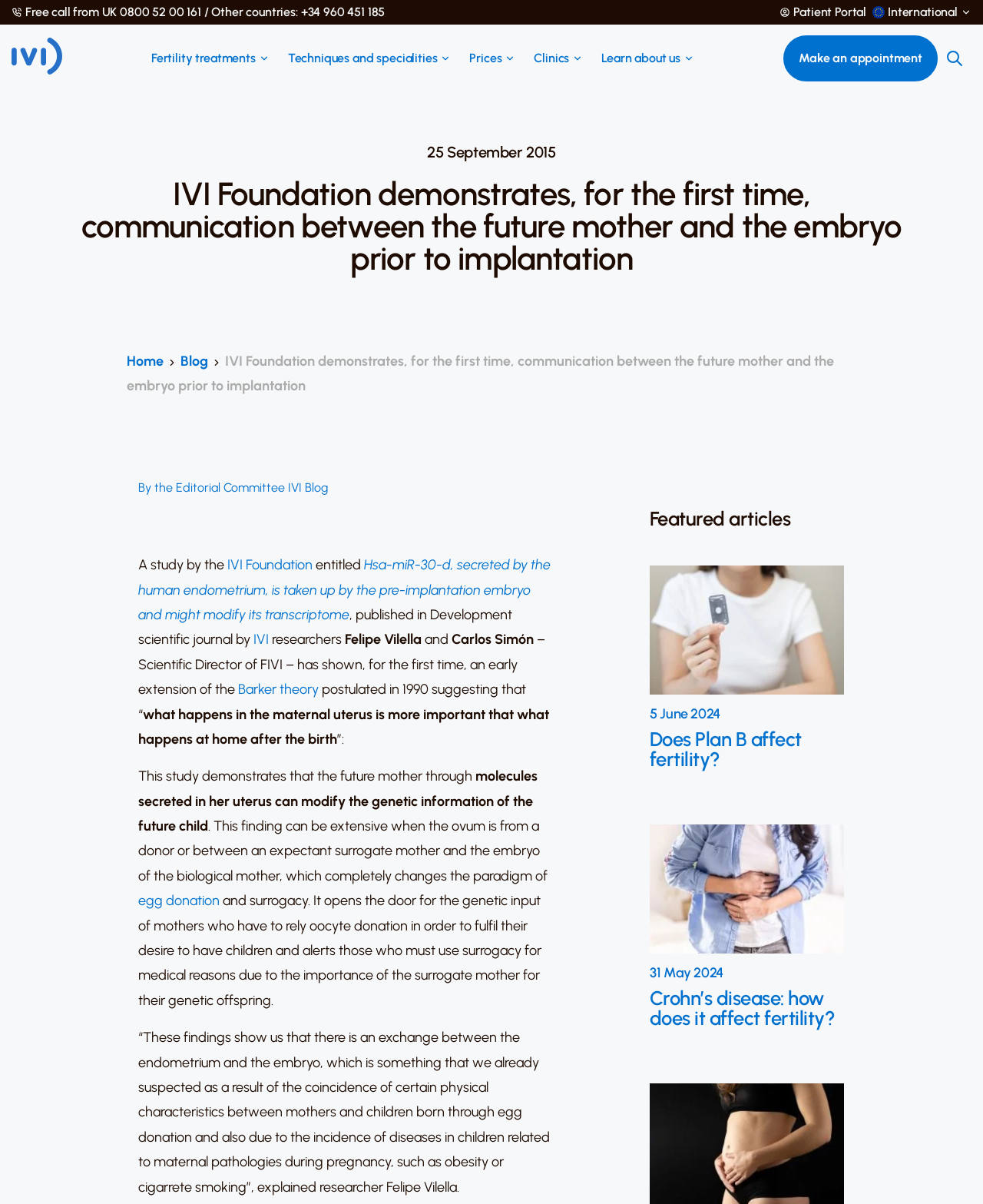What is the topic of the article?
Answer briefly with a single word or phrase based on the image.

Communication between mother and embryo